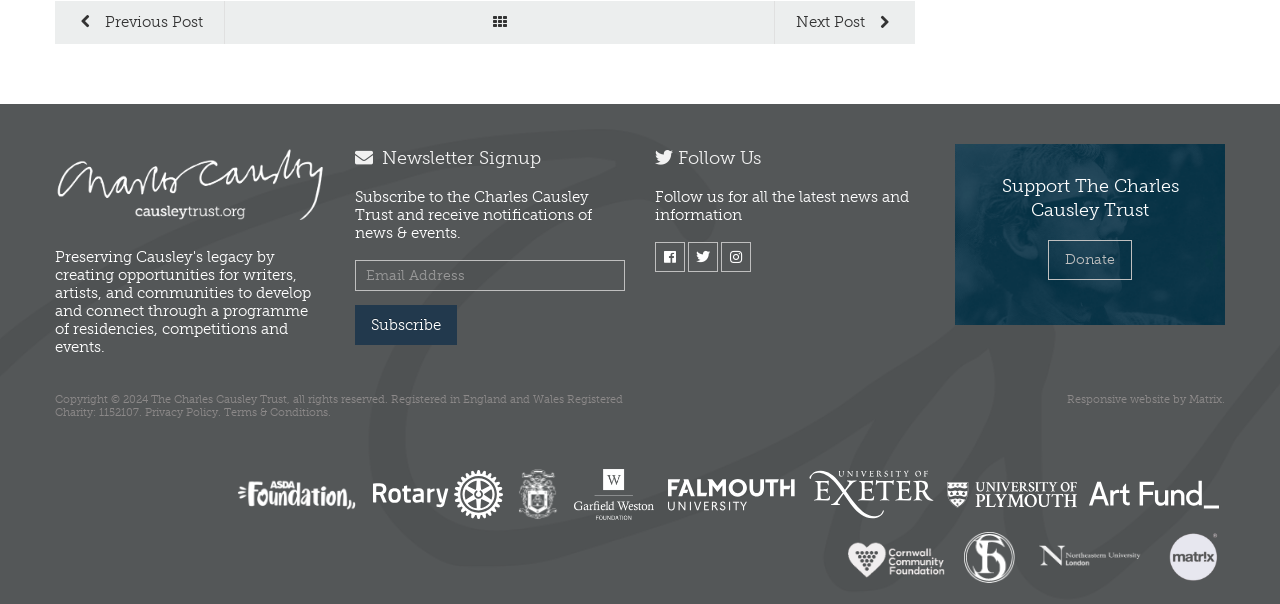Identify the bounding box coordinates for the UI element that matches this description: "parent_node: Subscribe name="EMAIL" placeholder="Email Address"".

[0.277, 0.43, 0.488, 0.482]